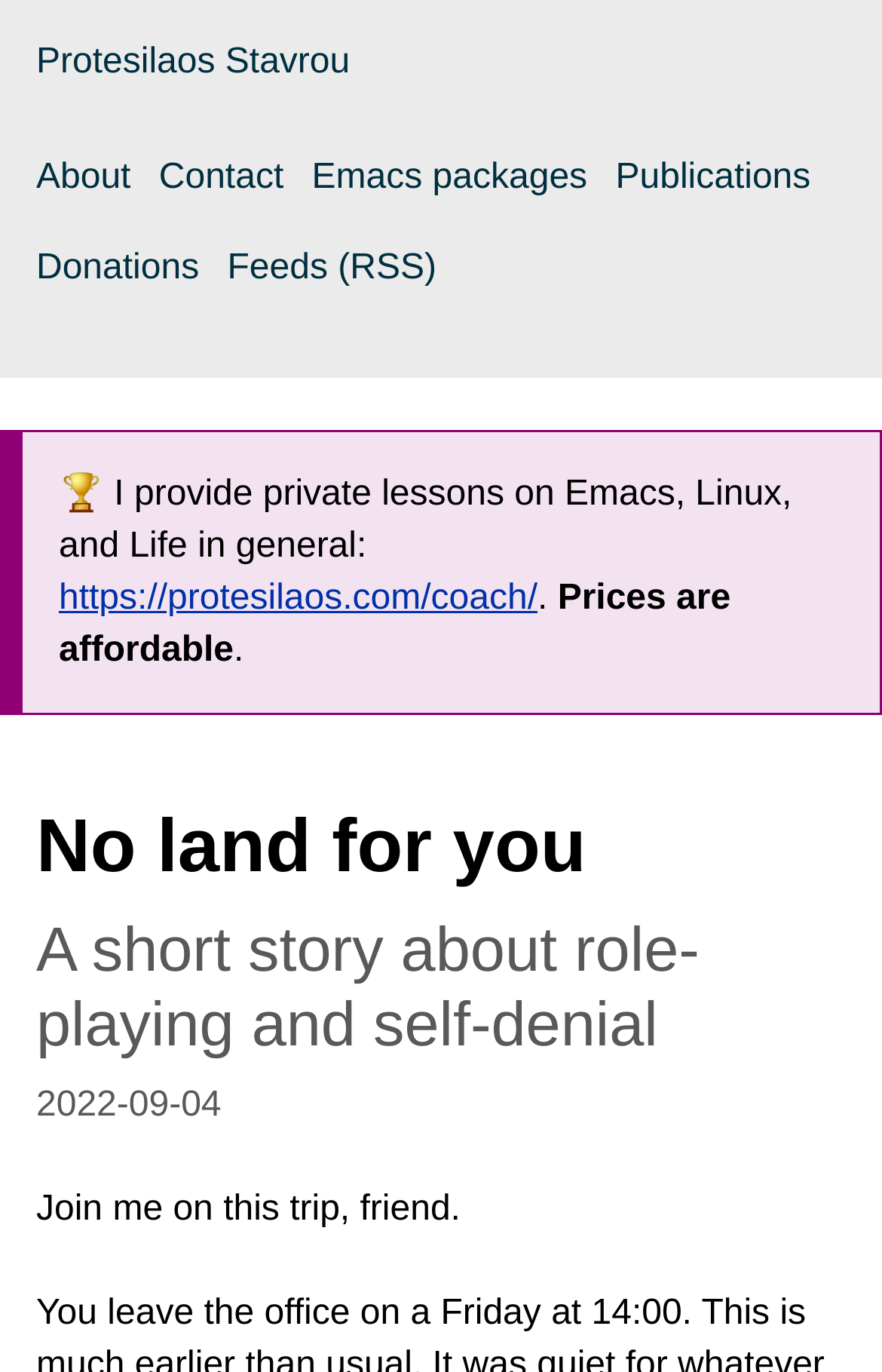Who is the author of this webpage?
Using the image as a reference, deliver a detailed and thorough answer to the question.

I determined the author by looking at the link 'Protesilaos Stavrou' at the top of the webpage, which suggests that the webpage belongs to this person.